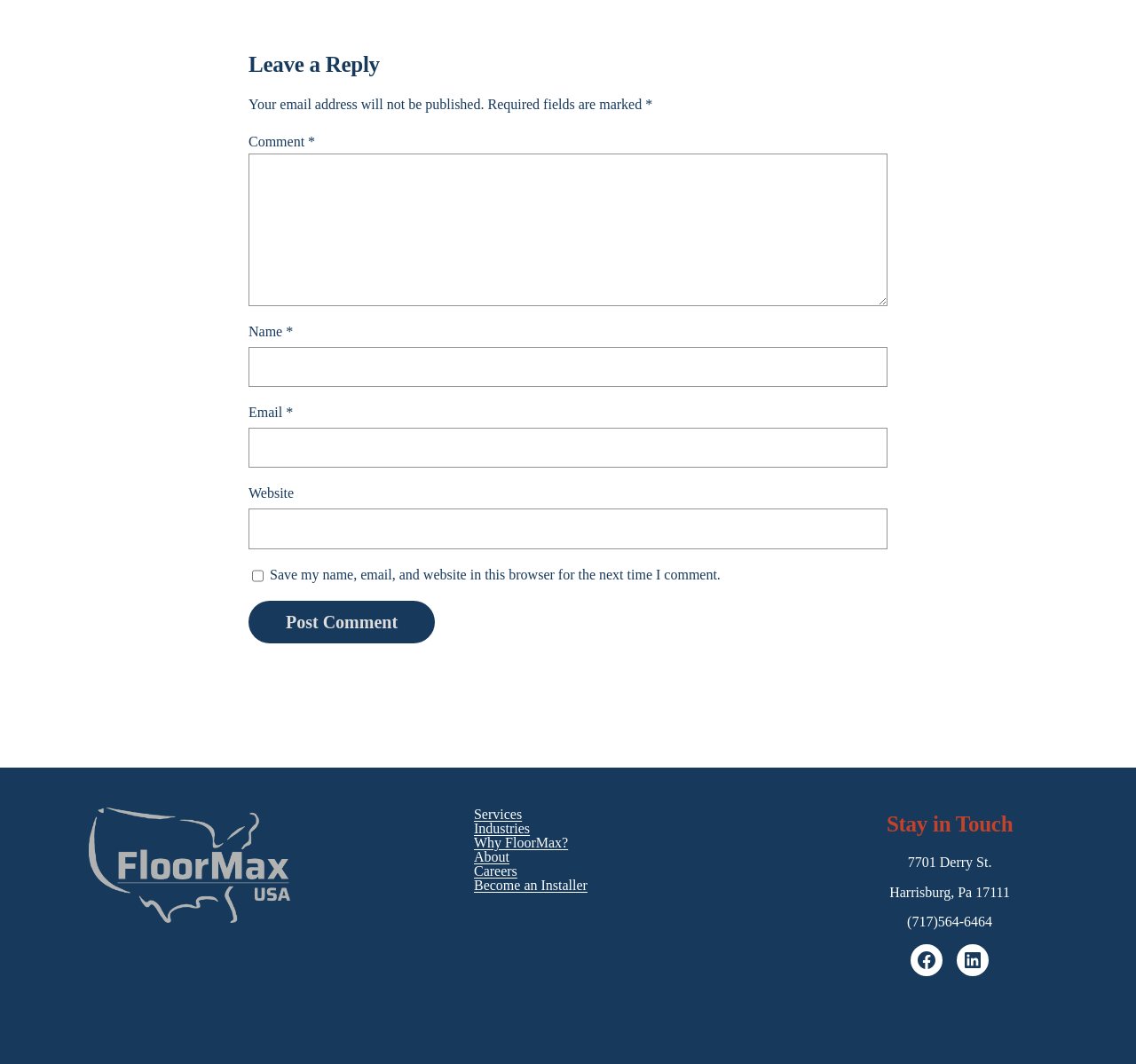Please identify the bounding box coordinates of where to click in order to follow the instruction: "Follow FloorMax on Facebook".

[0.802, 0.887, 0.83, 0.917]